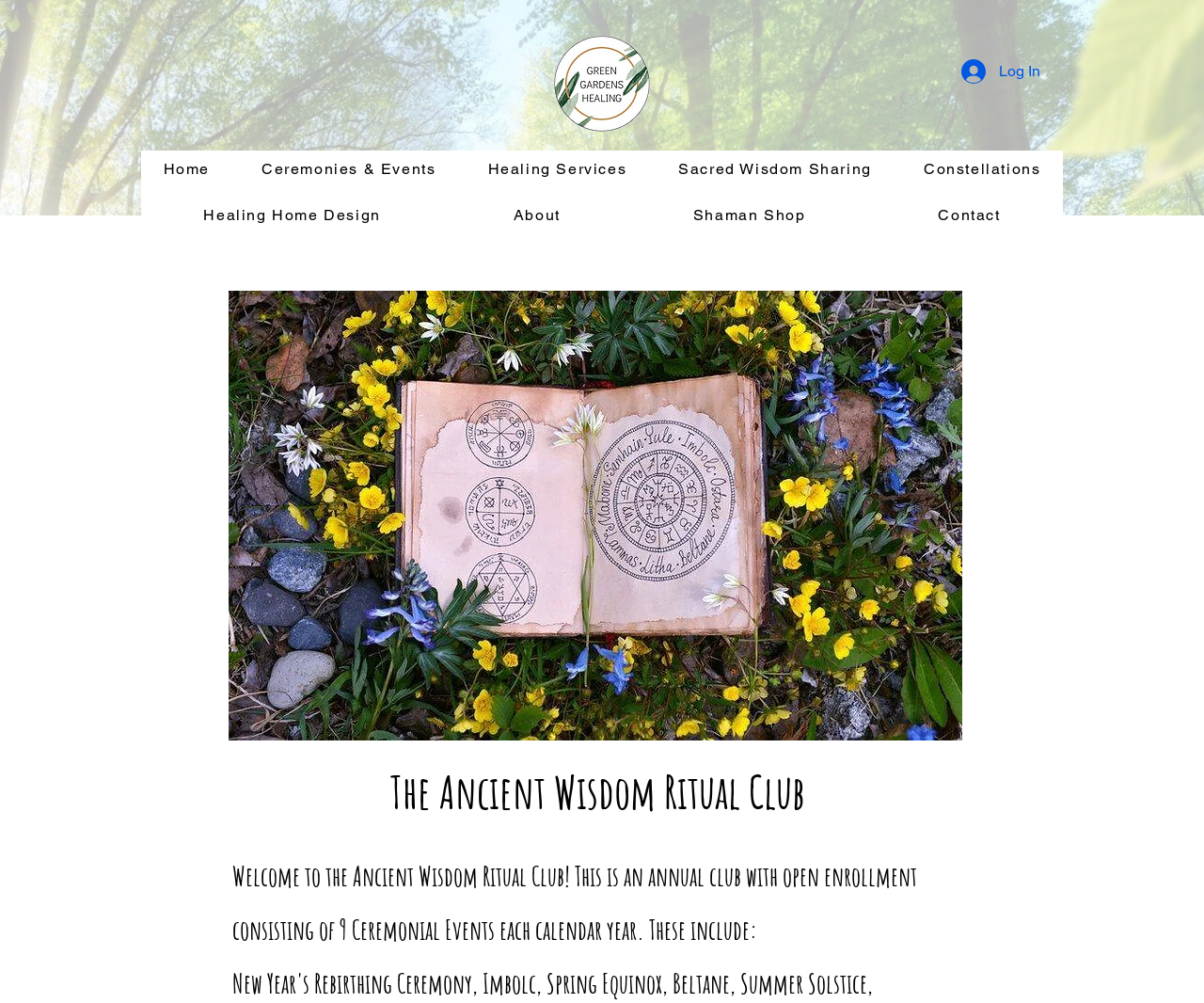Indicate the bounding box coordinates of the clickable region to achieve the following instruction: "Learn about Healing Services."

[0.387, 0.15, 0.539, 0.189]